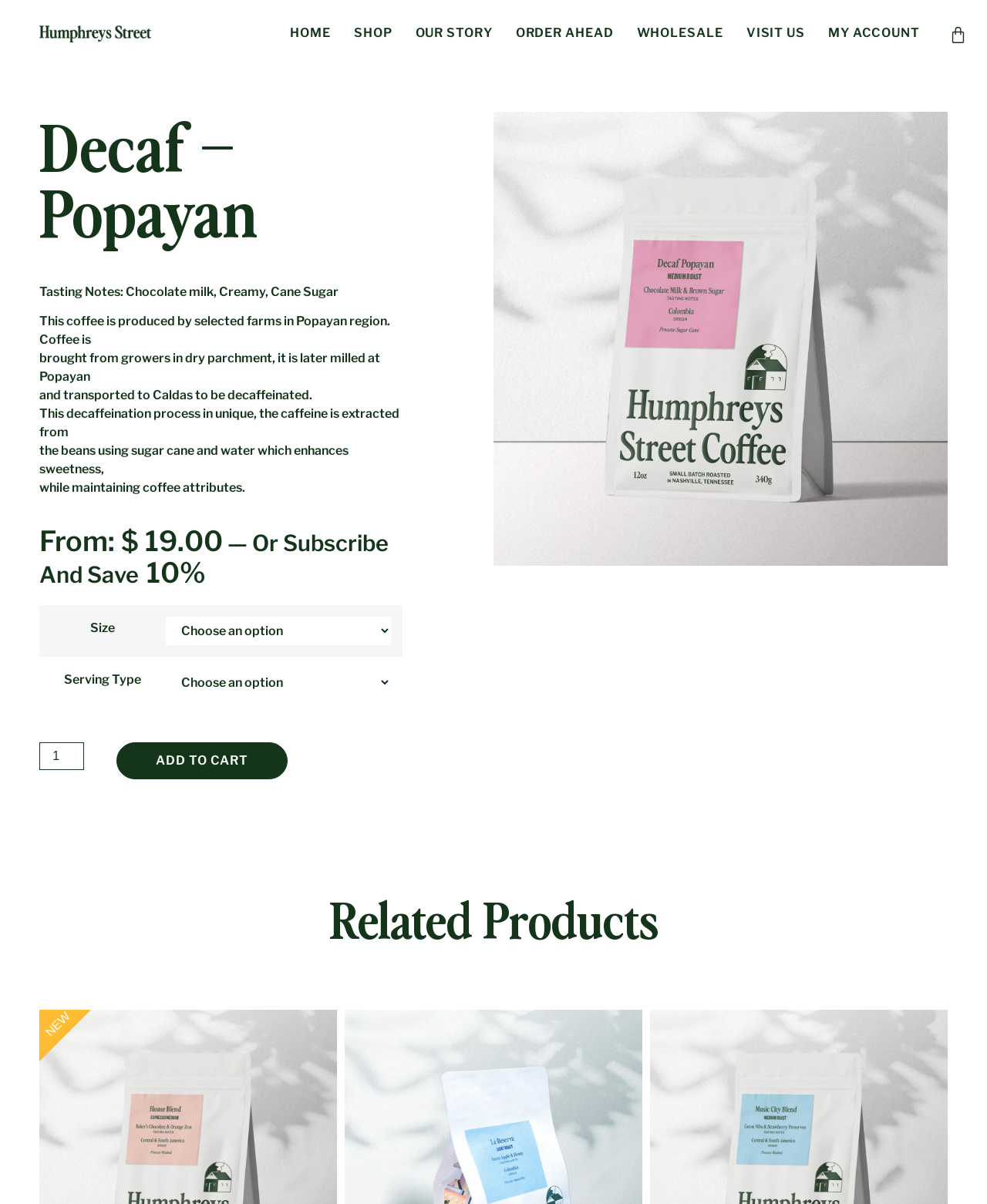Please identify the bounding box coordinates of the element that needs to be clicked to execute the following command: "Select a size from the dropdown". Provide the bounding box using four float numbers between 0 and 1, formatted as [left, top, right, bottom].

[0.168, 0.512, 0.396, 0.536]